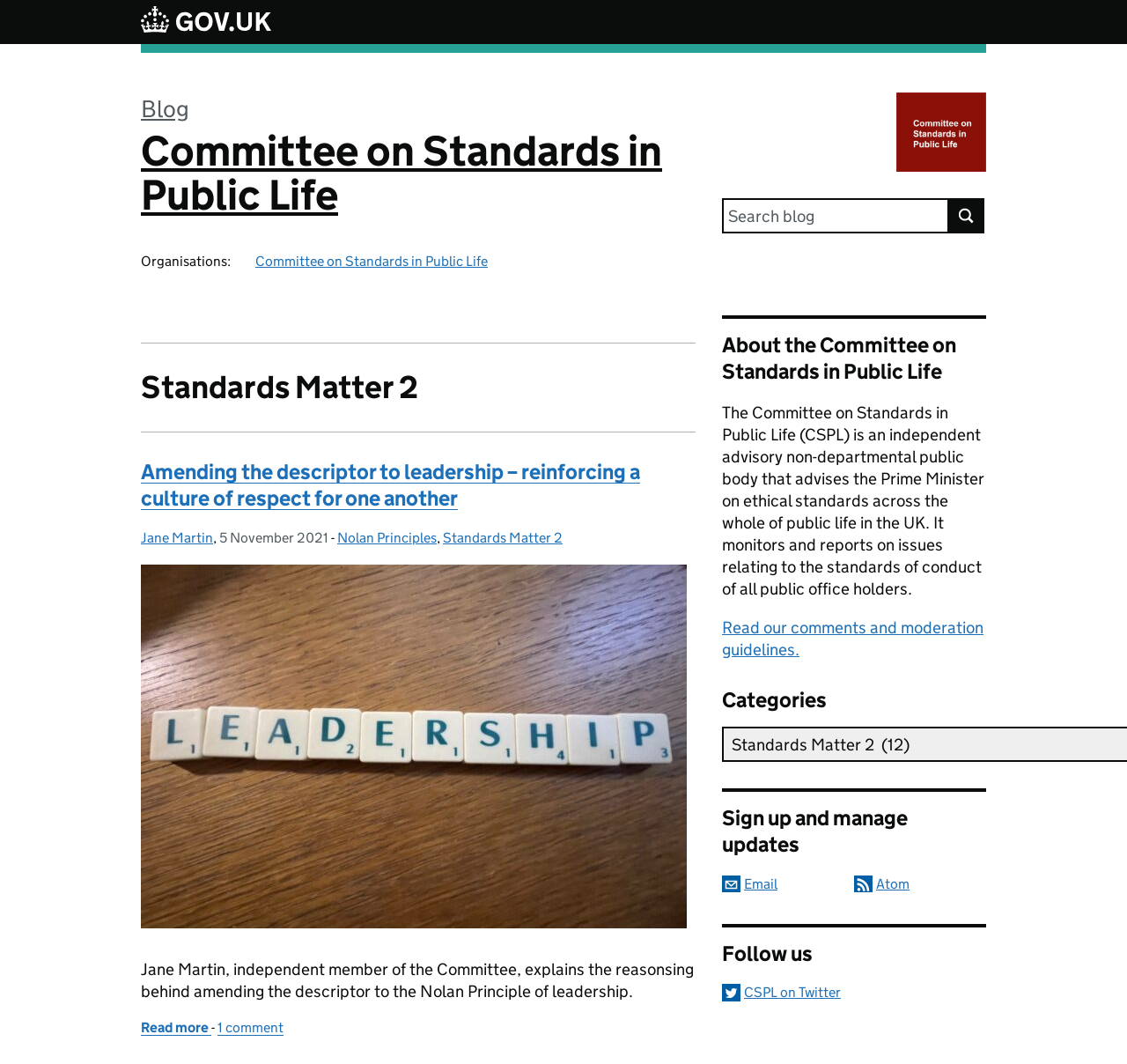Describe in detail what you see on the webpage.

This webpage is about the Committee on Standards in Public Life (CSPL), an independent advisory non-departmental public body that advises the Prime Minister on ethical standards across the whole of public life in the UK. 

At the top of the page, there is a link to skip to the main content, followed by a link to GOV.UK, accompanied by a small image of the GOV.UK logo. Below this, there is a banner with the blog name "Committee on Standards in Public Life" and a description list with the organization's name. 

On the left side of the page, there is a search bar with a search button. Below this, there is a horizontal separator, followed by a heading "Standards Matter 2" and a subheading "Amending the descriptor to leadership – reinforcing a culture of respect for one another". 

The main content of the page is an article about amending the descriptor to leadership, written by Jane Martin, an independent member of the Committee. The article is accompanied by an image of Scrabble Tiles spelling out the word "Leadership". 

Below the article, there are links to read more, as well as a comment section with one comment. On the right side of the page, there are several sections, including "Related content and links", "About the Committee on Standards in Public Life", "Categories", "Sign up and manage updates", and "Follow us". These sections contain links to more information about the Committee, its comments and moderation guidelines, and ways to subscribe to updates.